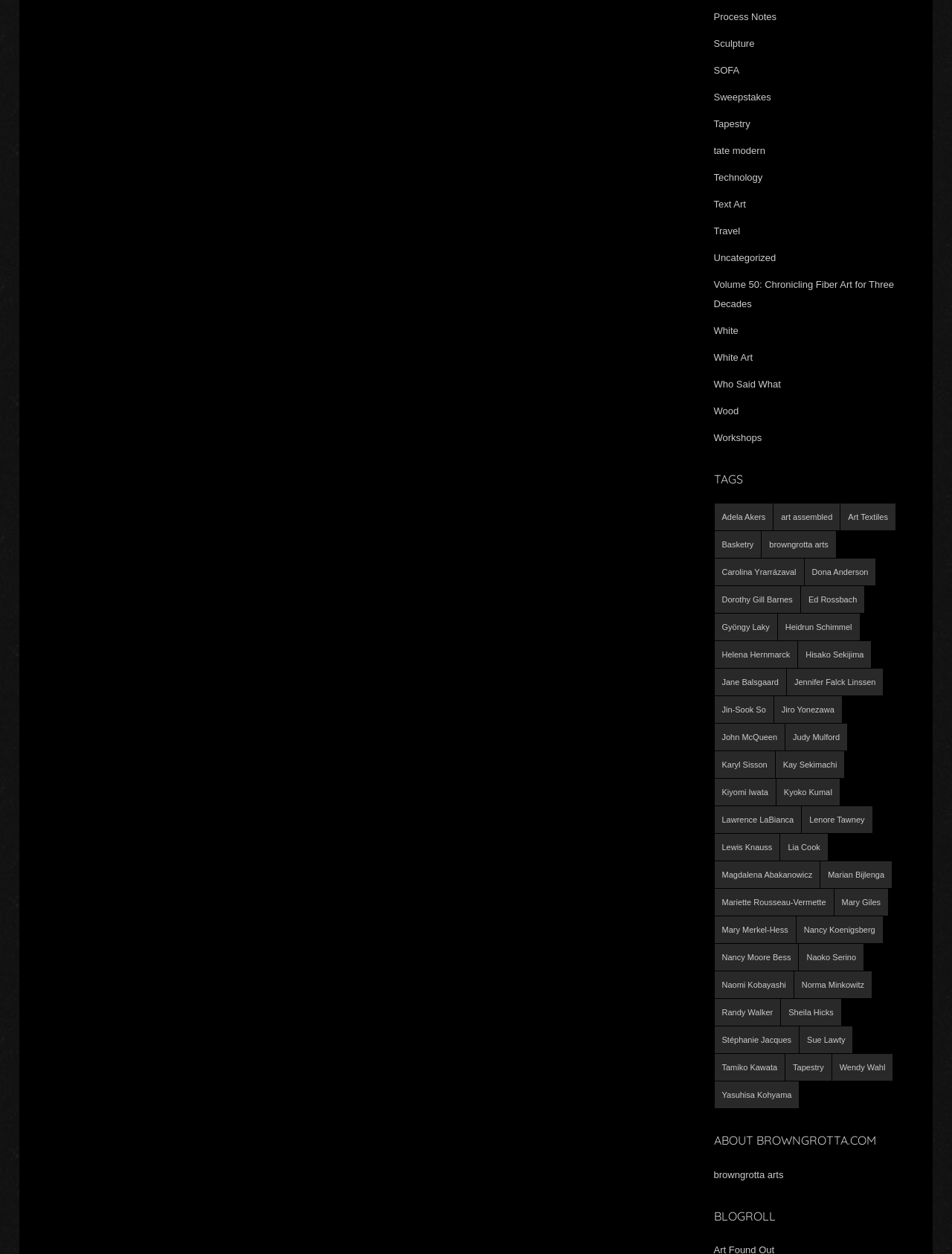Indicate the bounding box coordinates of the clickable region to achieve the following instruction: "Click on 'Process Notes'."

[0.75, 0.009, 0.816, 0.017]